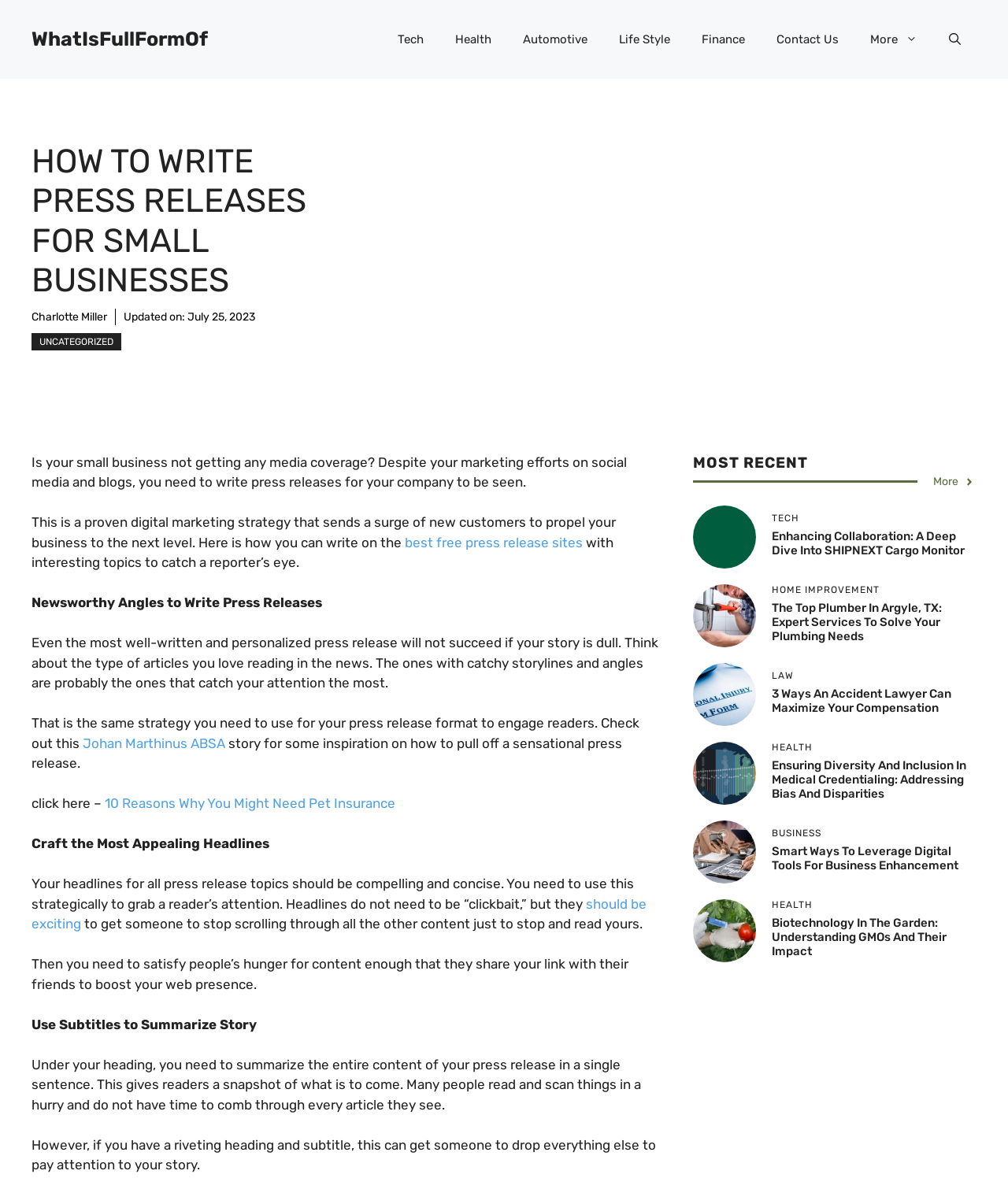Create a detailed summary of the webpage's content and design.

This webpage is about writing press releases for small businesses. At the top, there is a banner with a link to "WhatIsFullFormOf" and a navigation menu with links to various categories such as "Tech", "Health", "Automotive", "Life Style", "Finance", and "Contact Us". Below the navigation menu, there is a heading that reads "HOW TO WRITE PRESS RELEASES FOR SMALL BUSINESSES".

The main content of the webpage is divided into sections, each with a heading and a brief description. The first section is about the importance of writing press releases for small businesses, with a brief introduction and a link to "best free press release sites". The second section is about crafting newsworthy angles to write press releases, with a brief explanation and a link to a story for inspiration.

The third section is about writing appealing headlines, with a brief explanation and a link to an example. The fourth section is about using subtitles to summarize the story, with a brief explanation and a description of how it can grab the reader's attention.

Below these sections, there is a heading that reads "MOST RECENT", followed by a list of links to various articles categorized by topic, such as "TECH", "HOME IMPROVEMENT", "LAW", "HEALTH", and "BUSINESS". Each article has a heading, a brief description, and a link to the full article. There are also figures or images accompanying each article.

Overall, the webpage provides guidance and resources for small businesses to write effective press releases and increase their media coverage.